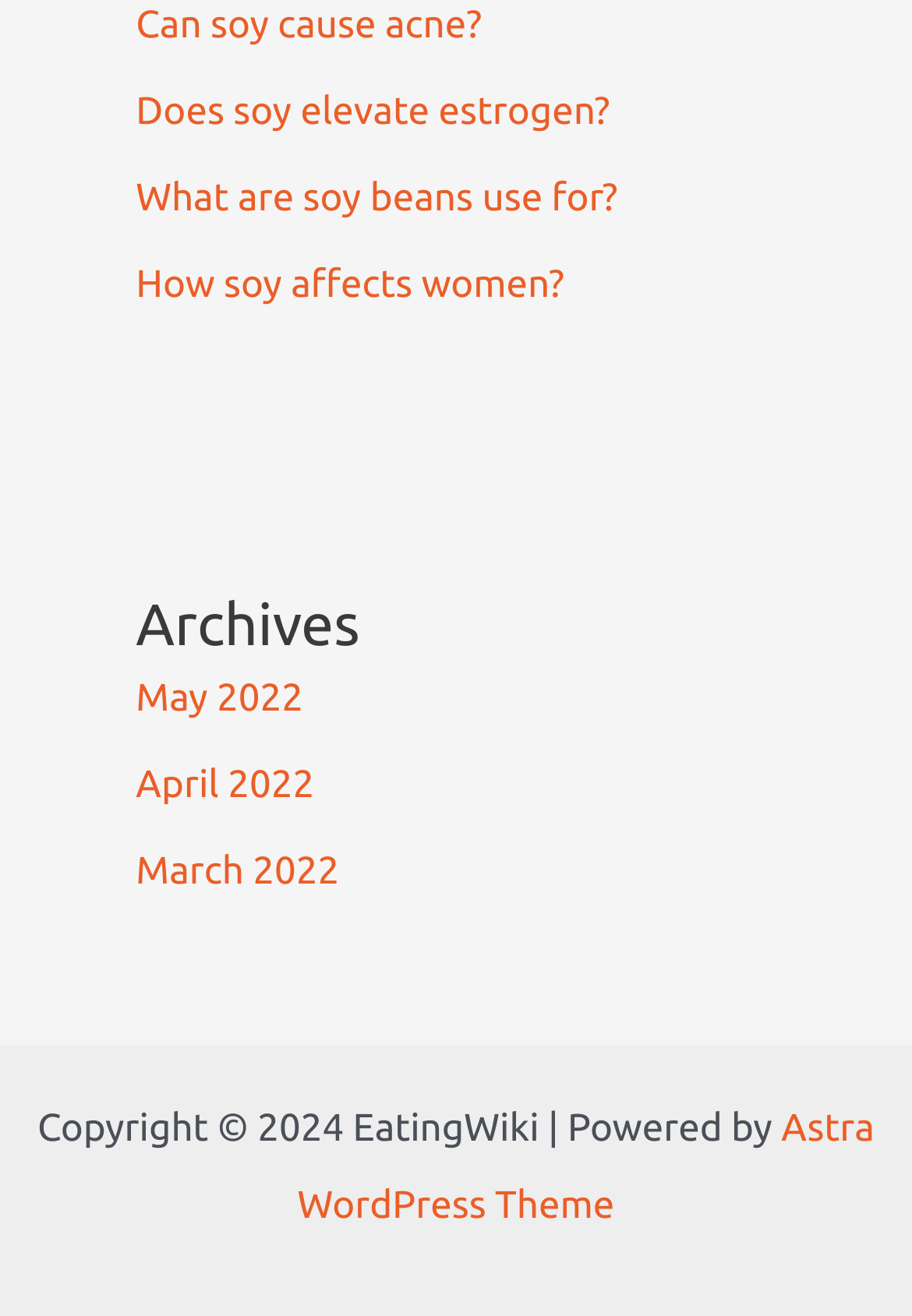Please provide the bounding box coordinate of the region that matches the element description: April 2022. Coordinates should be in the format (top-left x, top-left y, bottom-right x, bottom-right y) and all values should be between 0 and 1.

[0.149, 0.581, 0.345, 0.613]